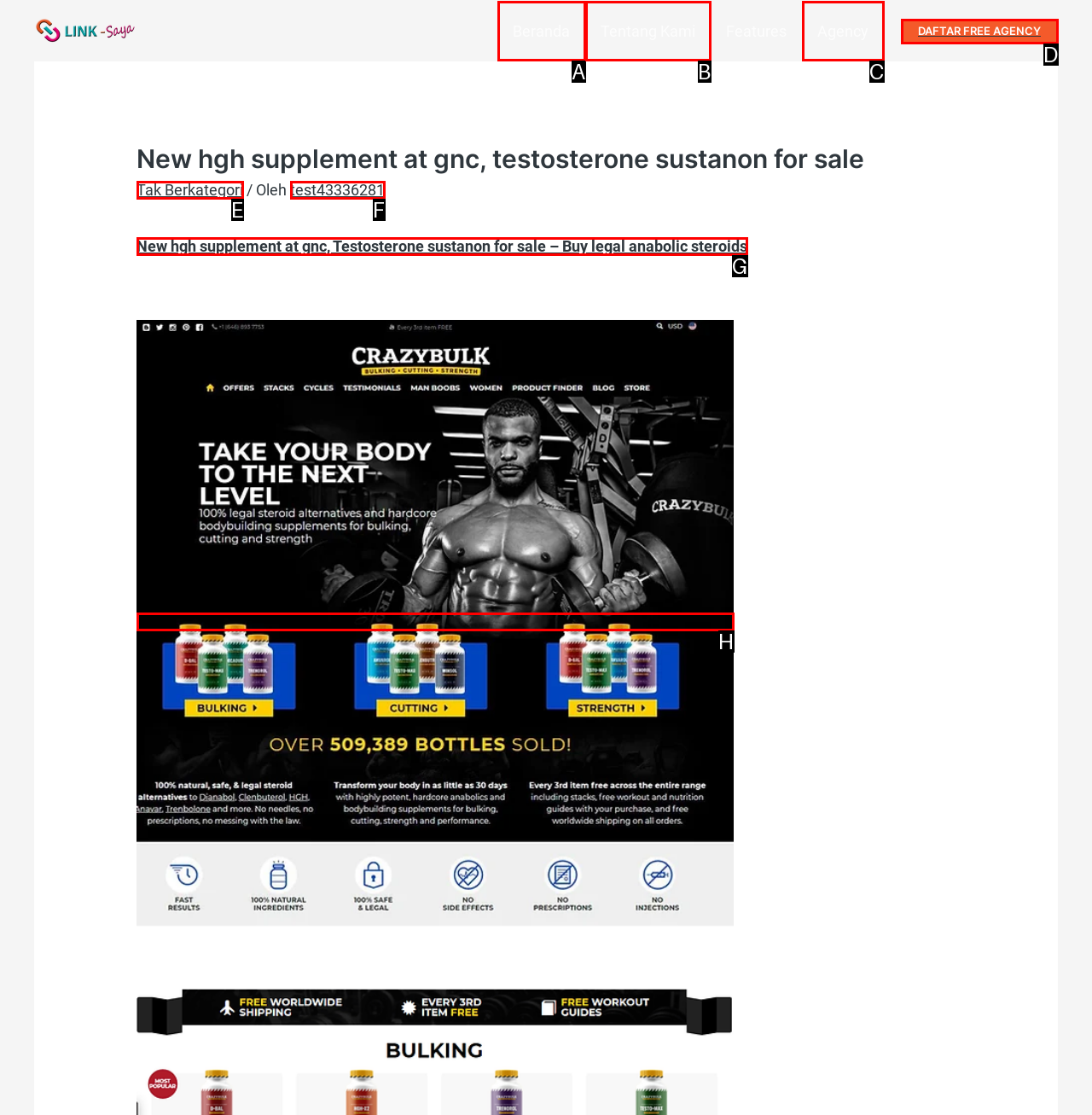Match the HTML element to the given description: Agency
Indicate the option by its letter.

C